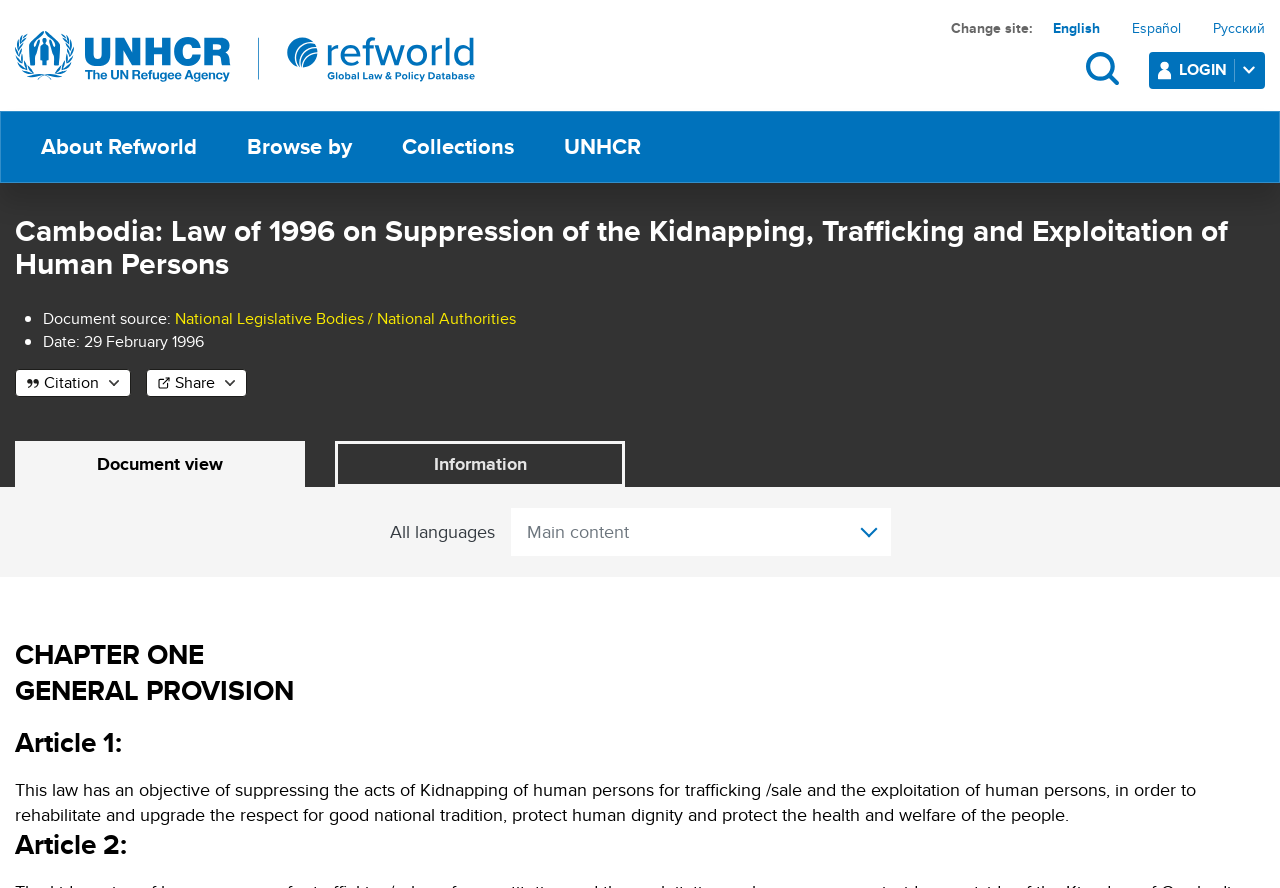Determine the bounding box coordinates of the UI element described below. Use the format (top-left x, top-left y, bottom-right x, bottom-right y) with floating point numbers between 0 and 1: parent_node: LOGIN

[0.964, 0.067, 0.987, 0.092]